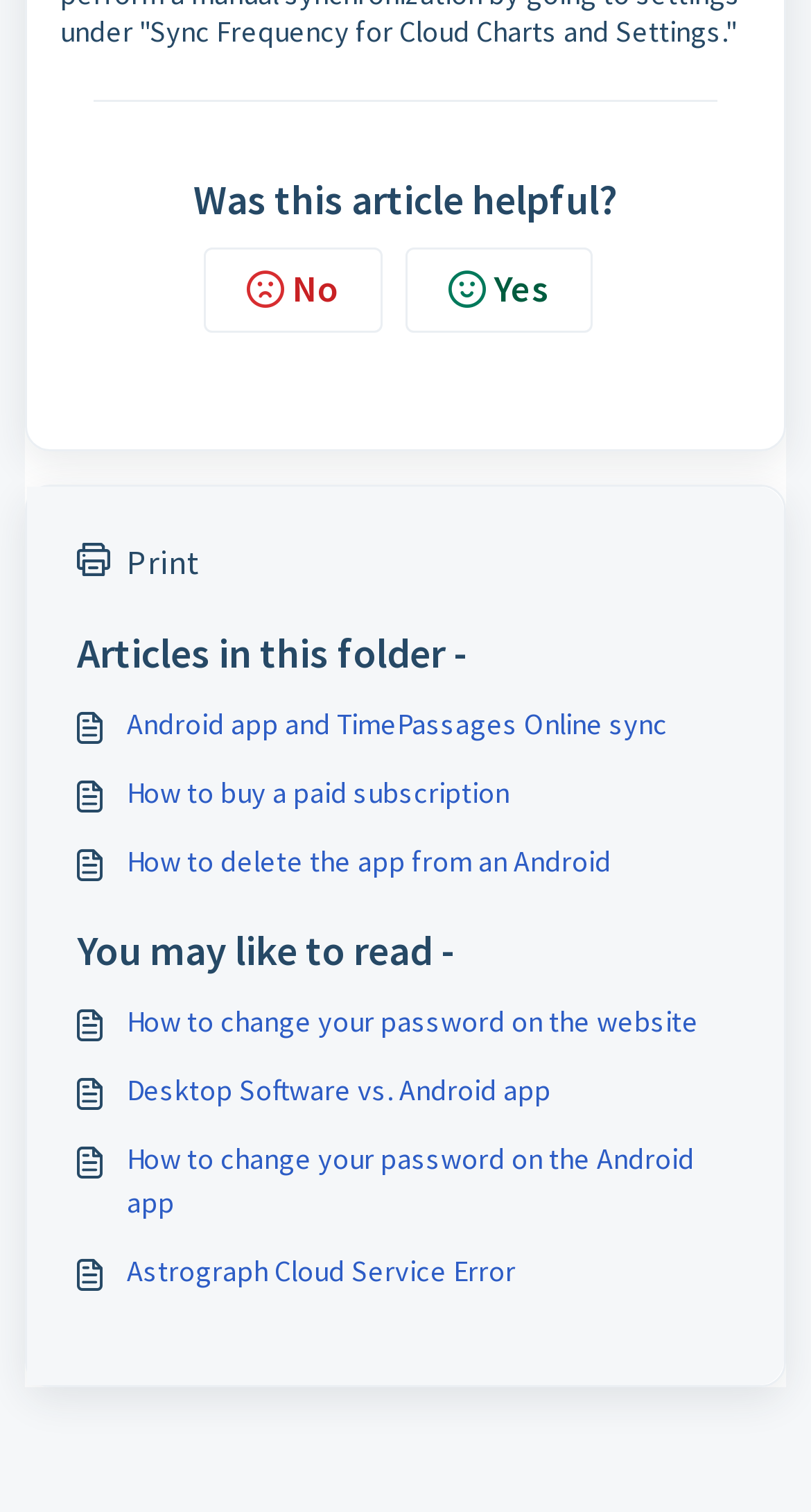Determine the bounding box coordinates for the area you should click to complete the following instruction: "Read 'Android app and TimePassages Online sync'".

[0.095, 0.464, 0.905, 0.493]